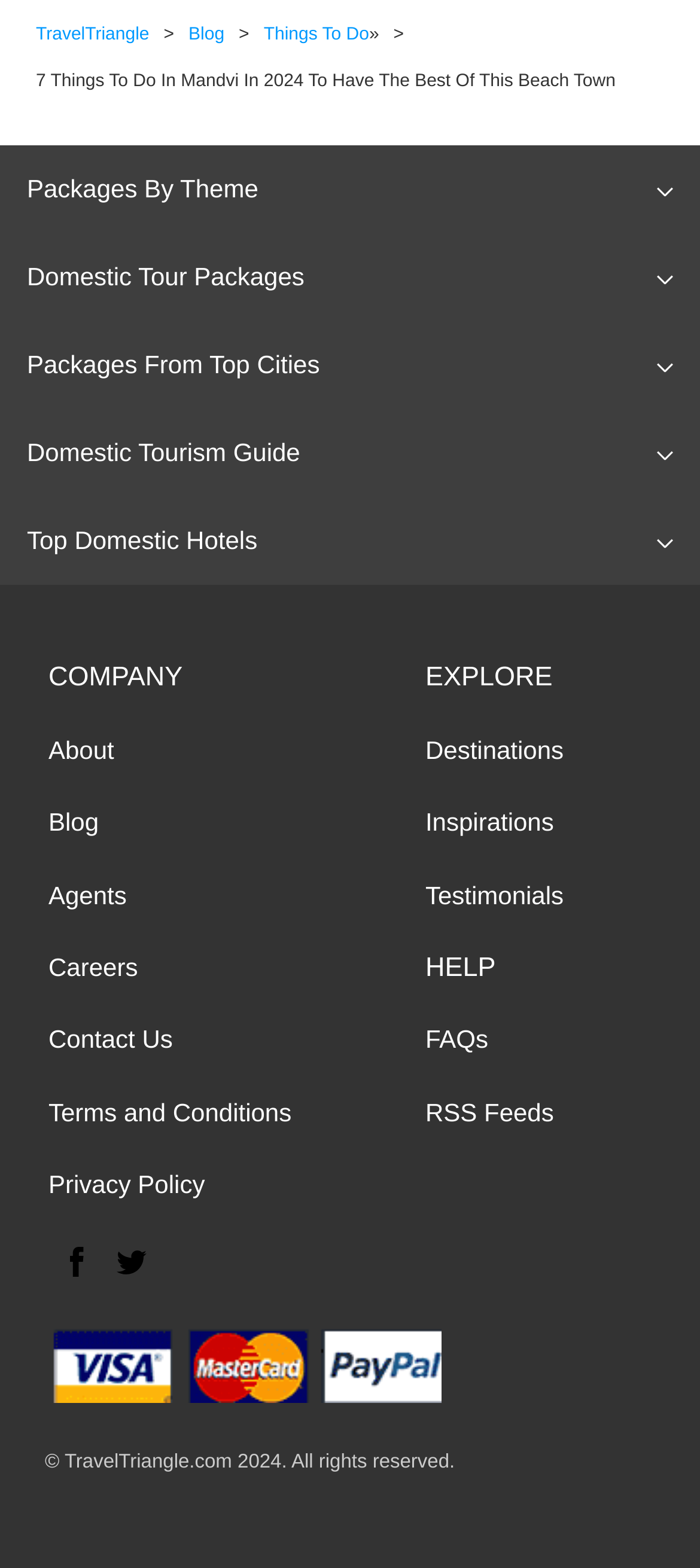What is the name of the website?
Utilize the information in the image to give a detailed answer to the question.

The name of the website can be found at the top left corner of the webpage, where it says 'TravelTriangle' in a link format.